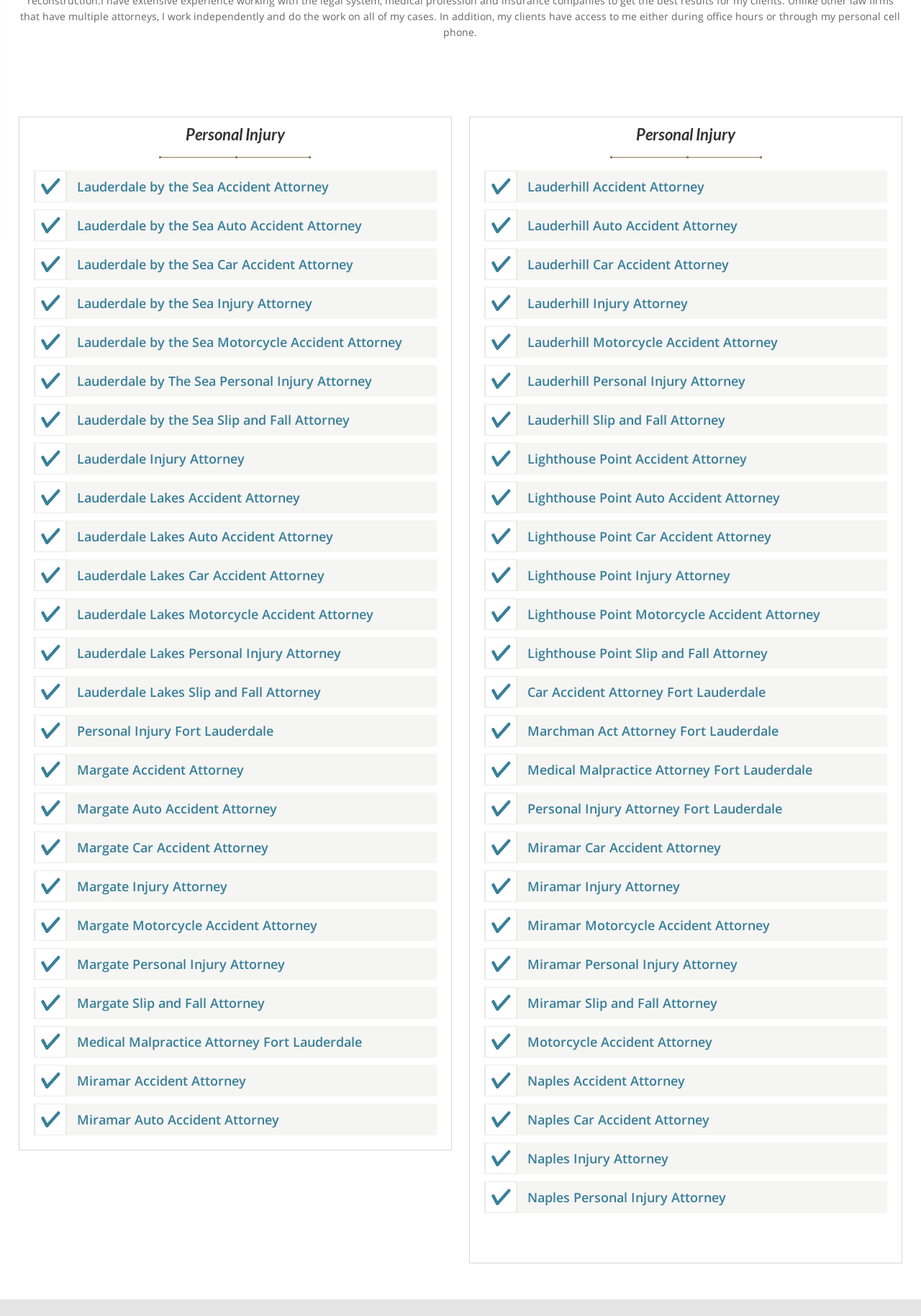Please determine the bounding box coordinates, formatted as (top-left x, top-left y, bottom-right x, bottom-right y), with all values as floating point numbers between 0 and 1. Identify the bounding box of the region described as: Miramar Accident Attorney

[0.083, 0.815, 0.267, 0.828]